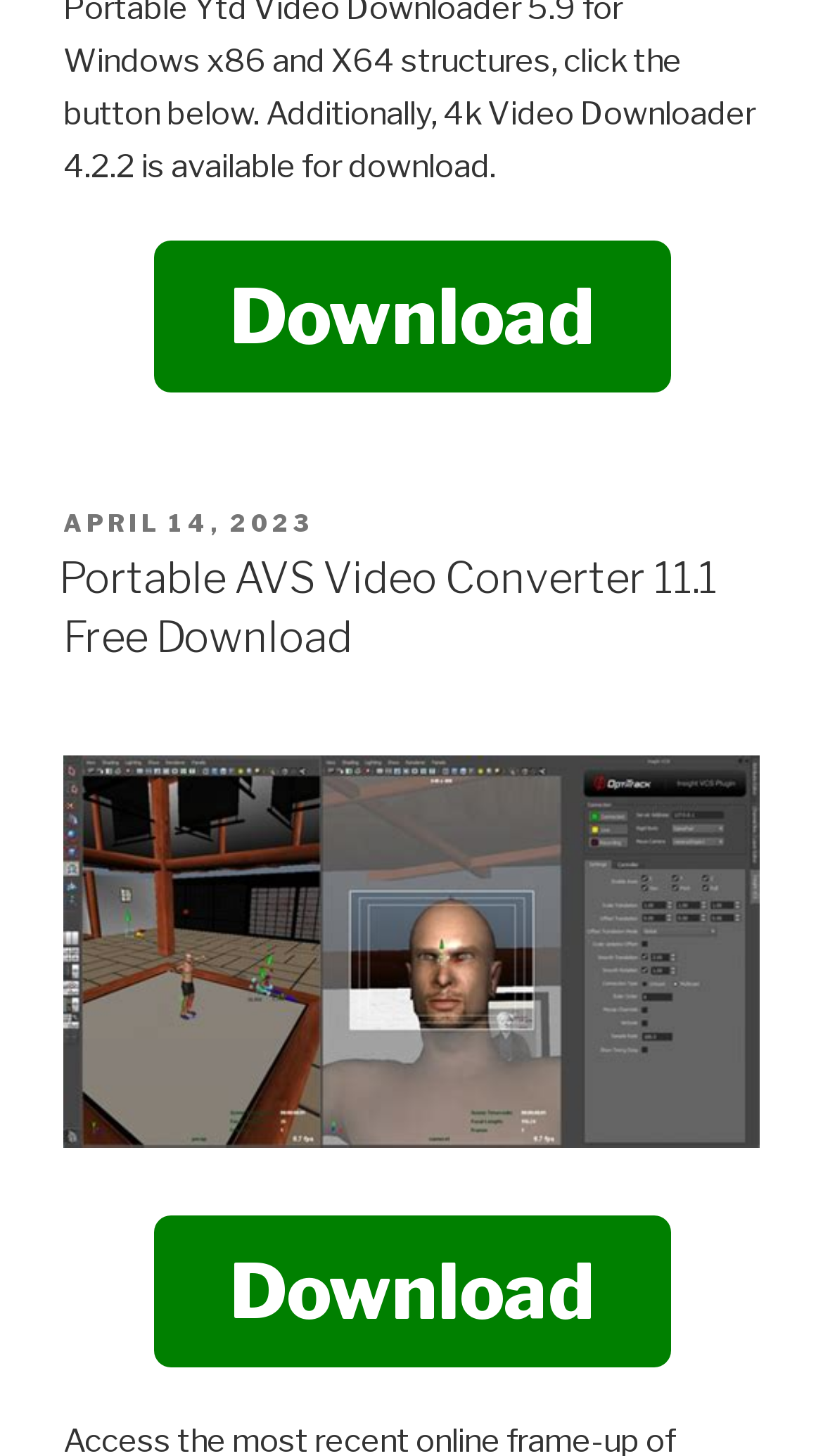What is the purpose of the webpage?
Examine the image closely and answer the question with as much detail as possible.

I inferred the purpose of the webpage by looking at the multiple download buttons and links with text 'Free Download' and 'Download'.